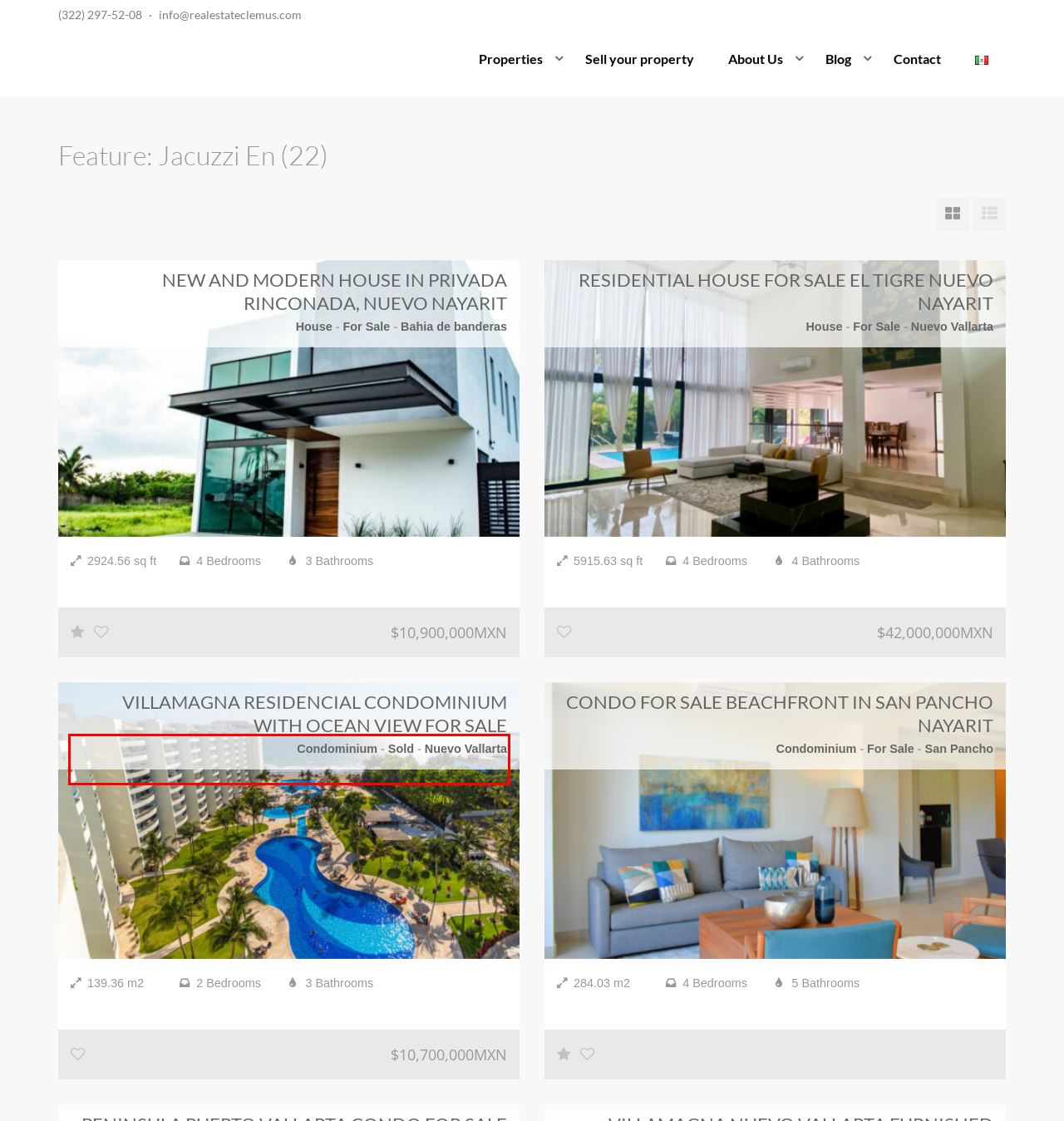Please use OCR to extract the text content from the red bounding box in the provided webpage screenshot.

Exclusive 2 bedroom apartment plus studio in Villa Magna Residencial. This apartment is located on the nineth floor of Tower ..